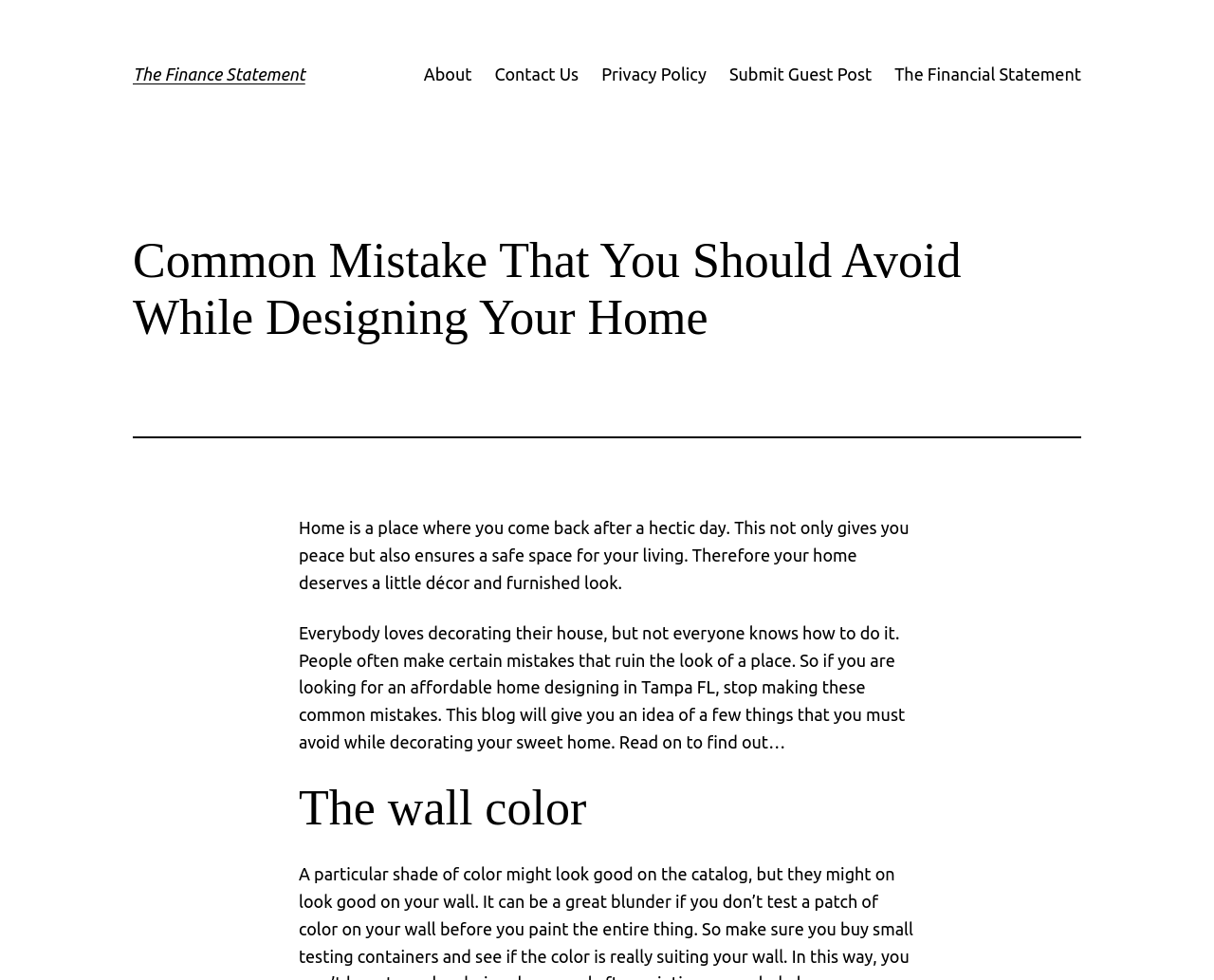What is the first link on the top navigation bar?
Respond to the question with a single word or phrase according to the image.

The Finance Statement